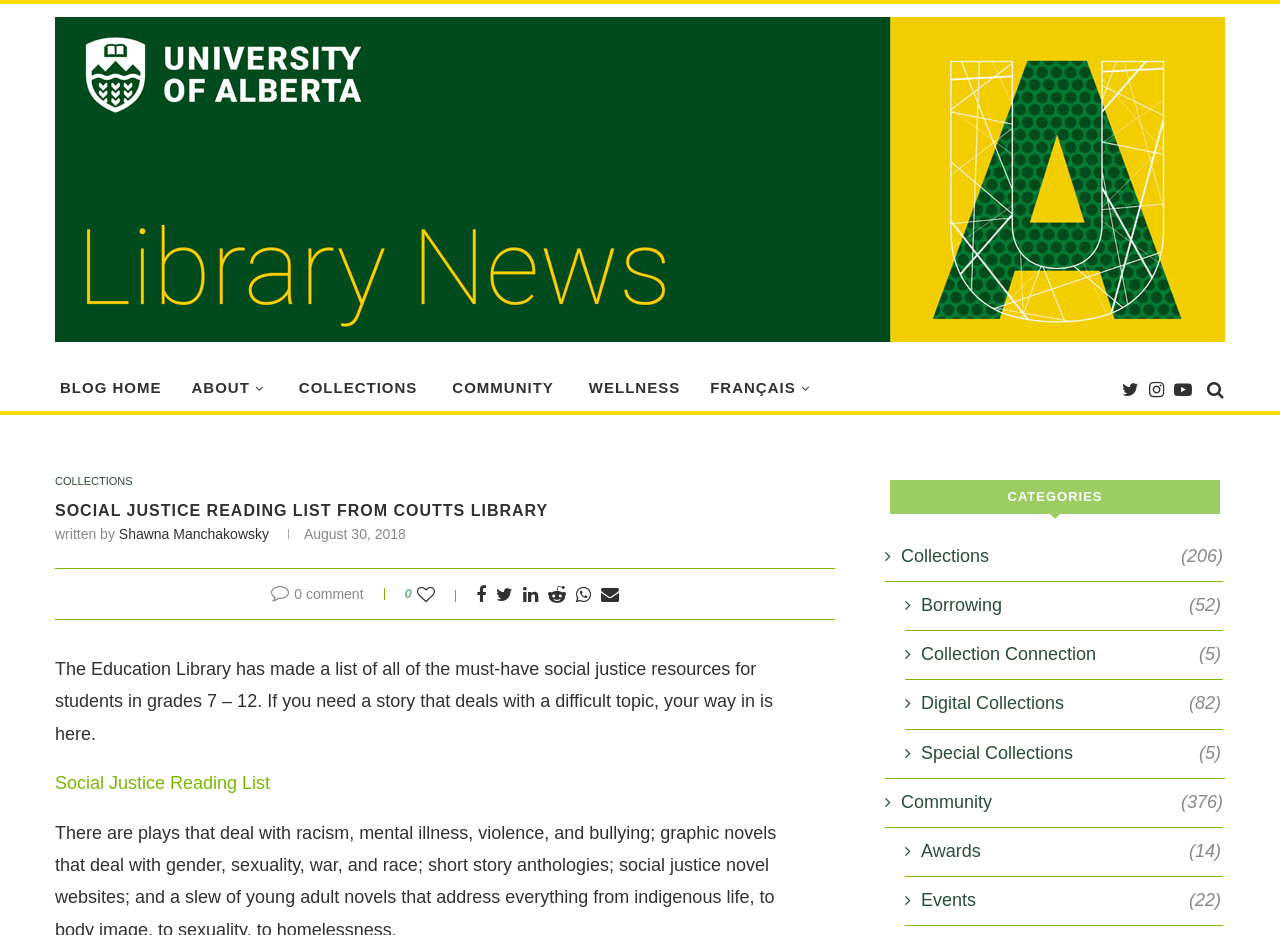Extract the bounding box coordinates of the UI element described by: "Special Collections (5)". The coordinates should include four float numbers ranging from 0 to 1, e.g., [left, top, right, bottom].

[0.707, 0.793, 0.954, 0.82]